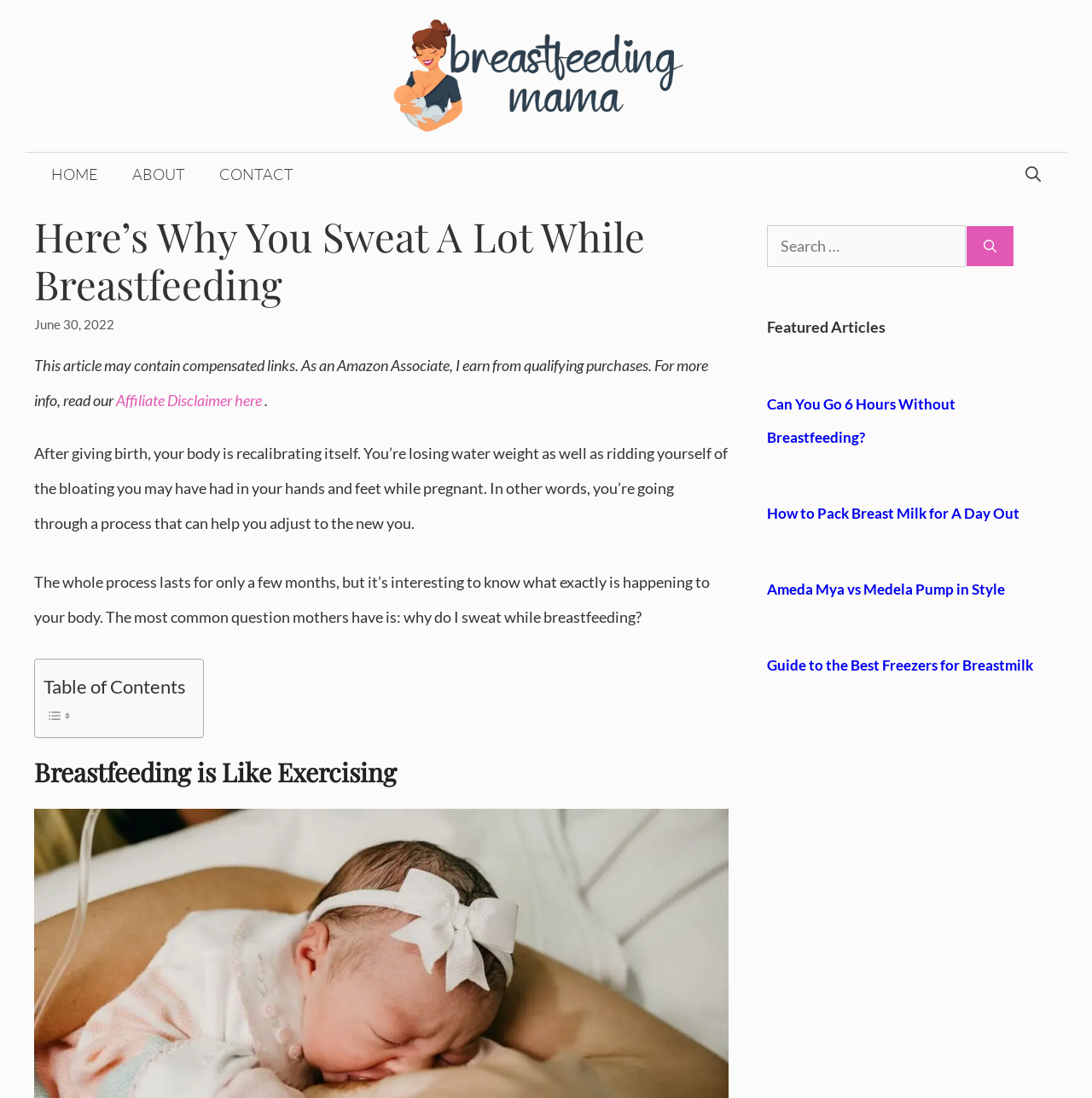Using the element description provided, determine the bounding box coordinates in the format (top-left x, top-left y, bottom-right x, bottom-right y). Ensure that all values are floating point numbers between 0 and 1. Element description: aria-label="Open Search Bar"

[0.923, 0.139, 0.969, 0.178]